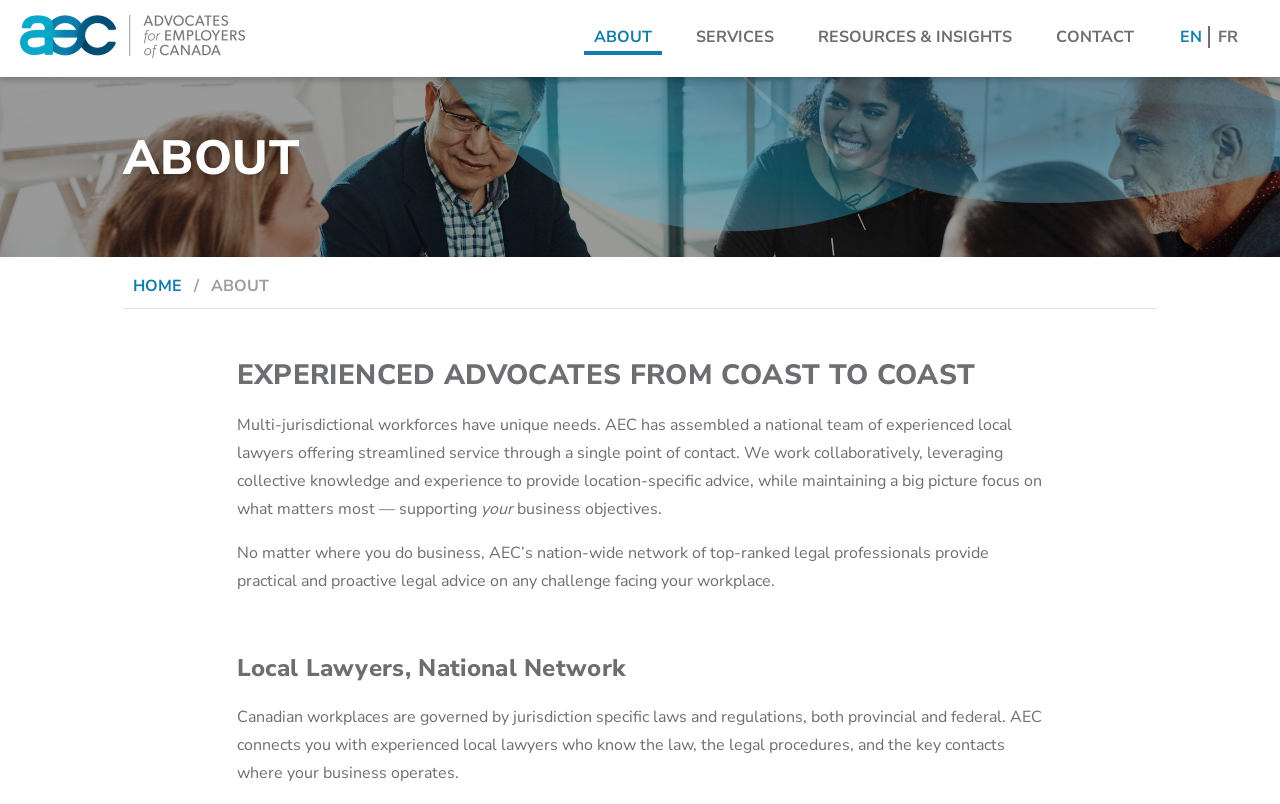Determine the bounding box for the UI element as described: "Advocates for Employers of Canada". The coordinates should be represented as four float numbers between 0 and 1, formatted as [left, top, right, bottom].

[0.016, 0.081, 0.216, 0.109]